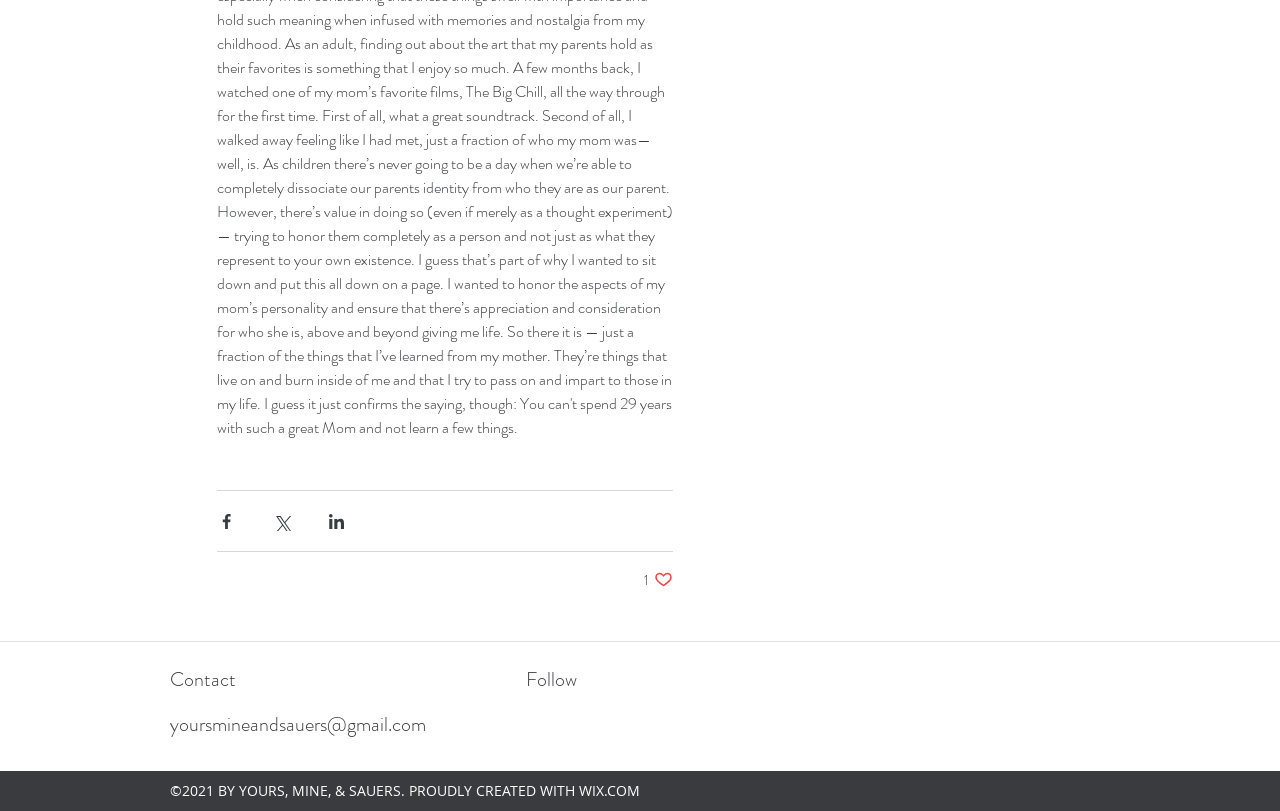How many likes does the post have?
Please give a detailed and thorough answer to the question, covering all relevant points.

I found the button element '1 like. Post not marked as liked', which indicates that the post has 1 like.